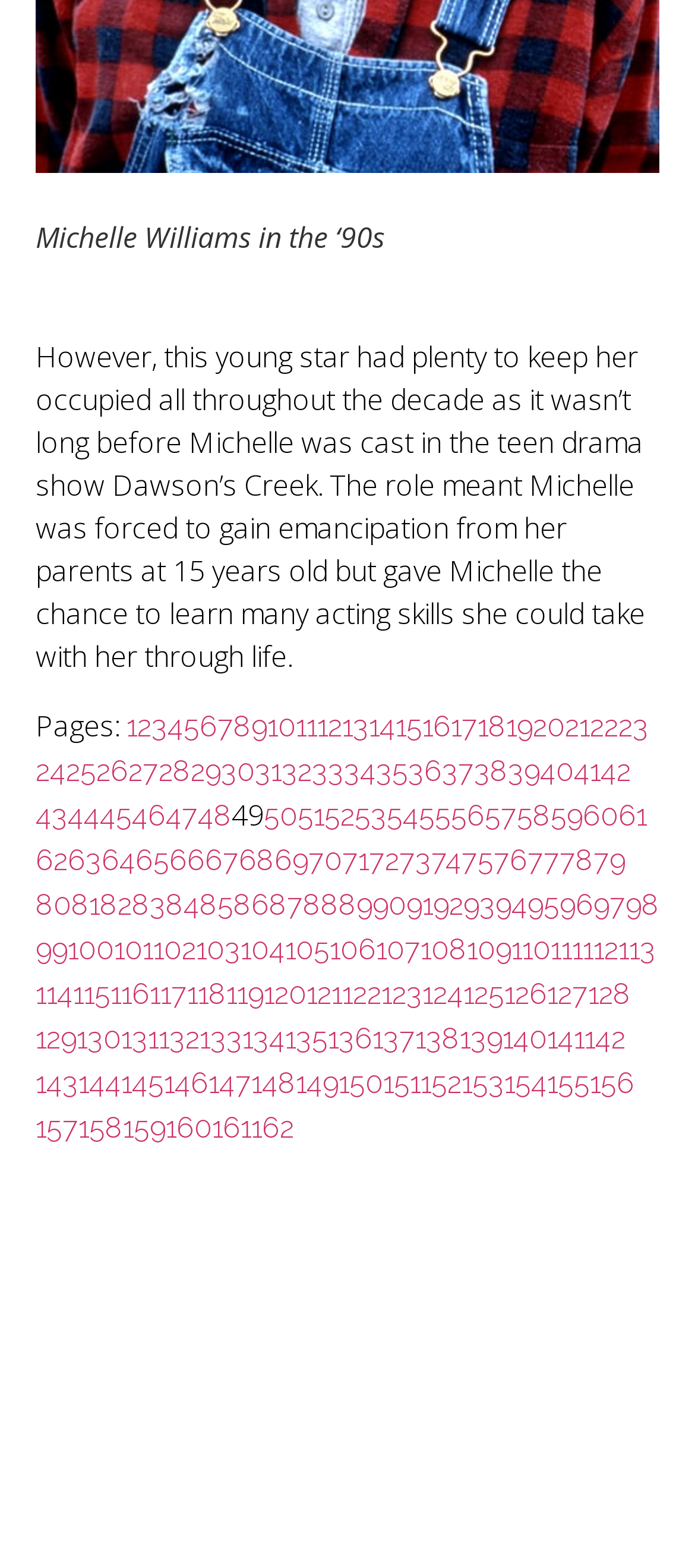Please identify the bounding box coordinates for the region that you need to click to follow this instruction: "Browse 'apple' news".

None